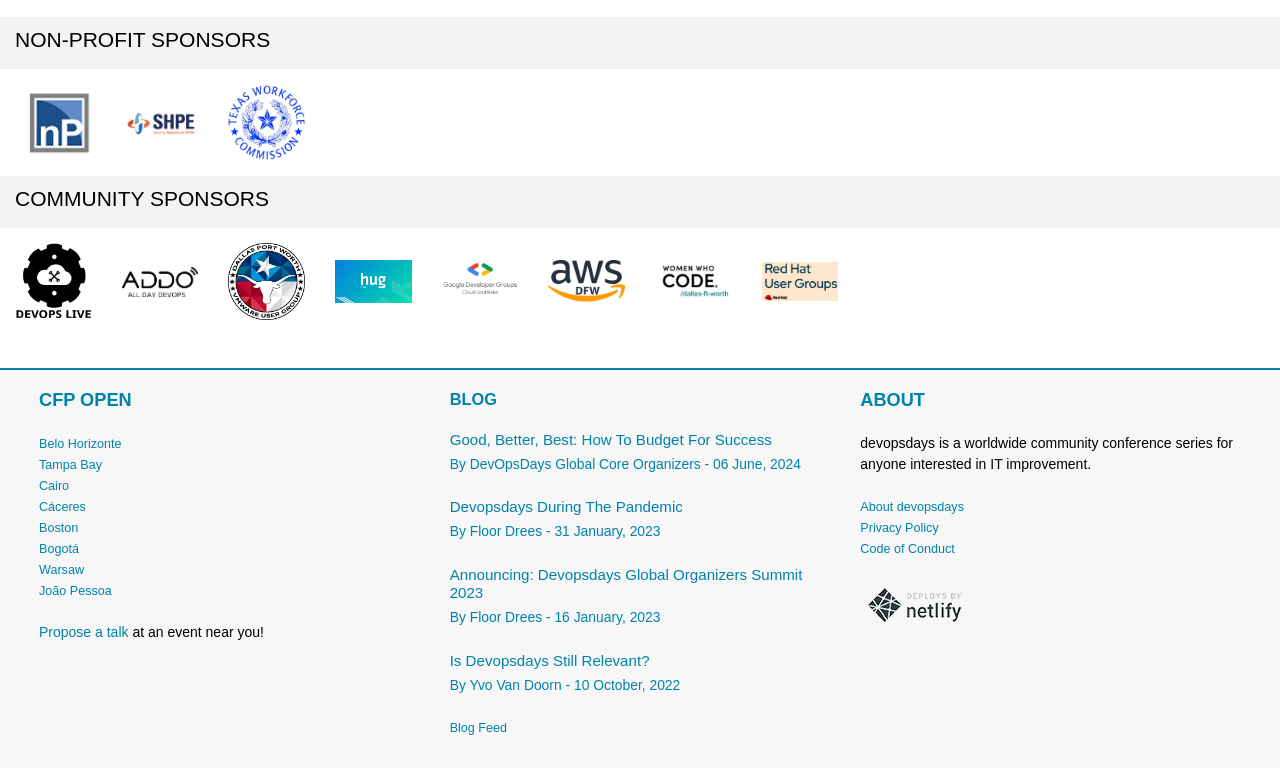Find the bounding box coordinates for the area that must be clicked to perform this action: "View Devopsdays blog".

[0.351, 0.503, 0.649, 0.529]